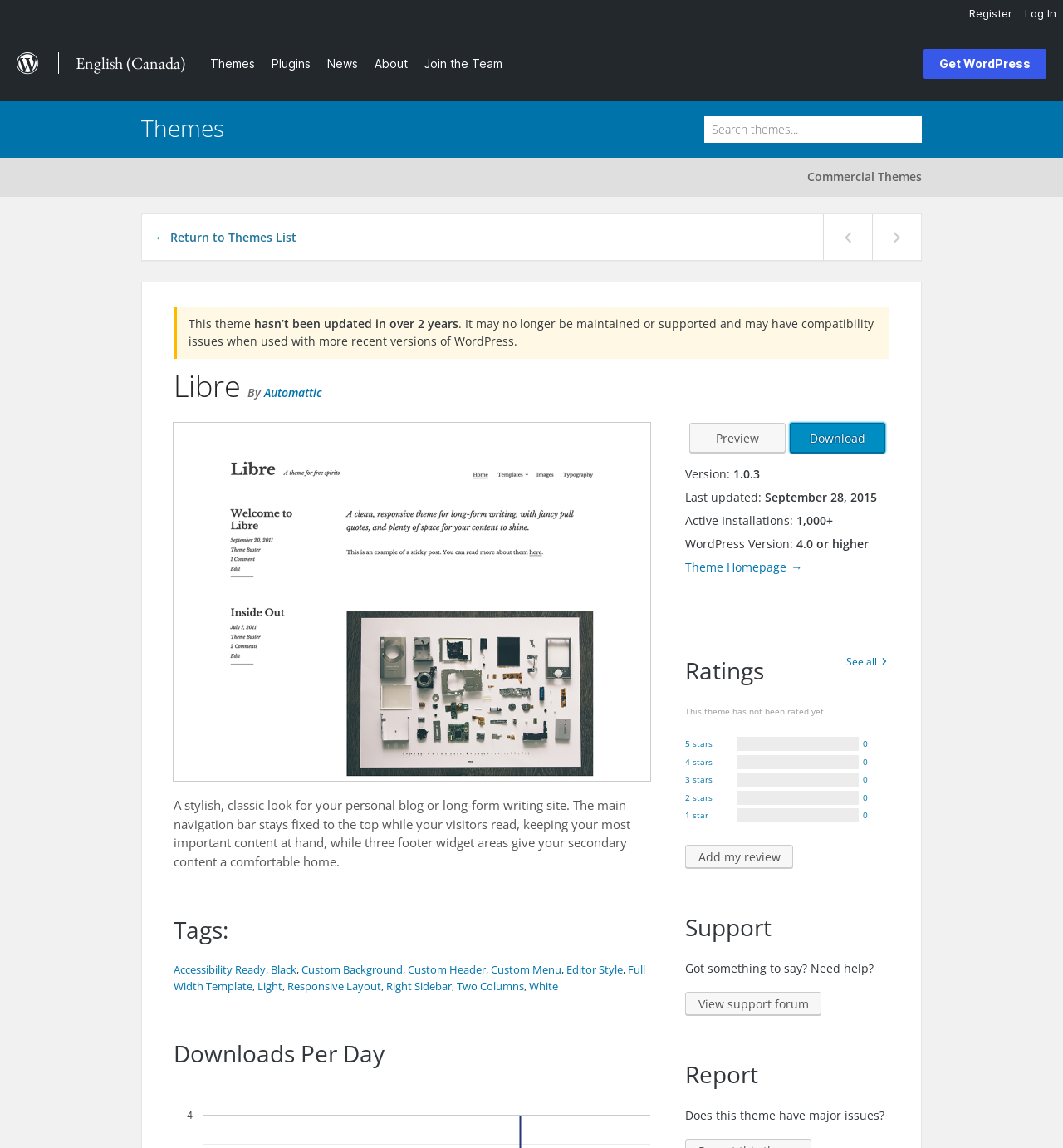Please indicate the bounding box coordinates of the element's region to be clicked to achieve the instruction: "Preview the Libre theme". Provide the coordinates as four float numbers between 0 and 1, i.e., [left, top, right, bottom].

[0.649, 0.368, 0.739, 0.394]